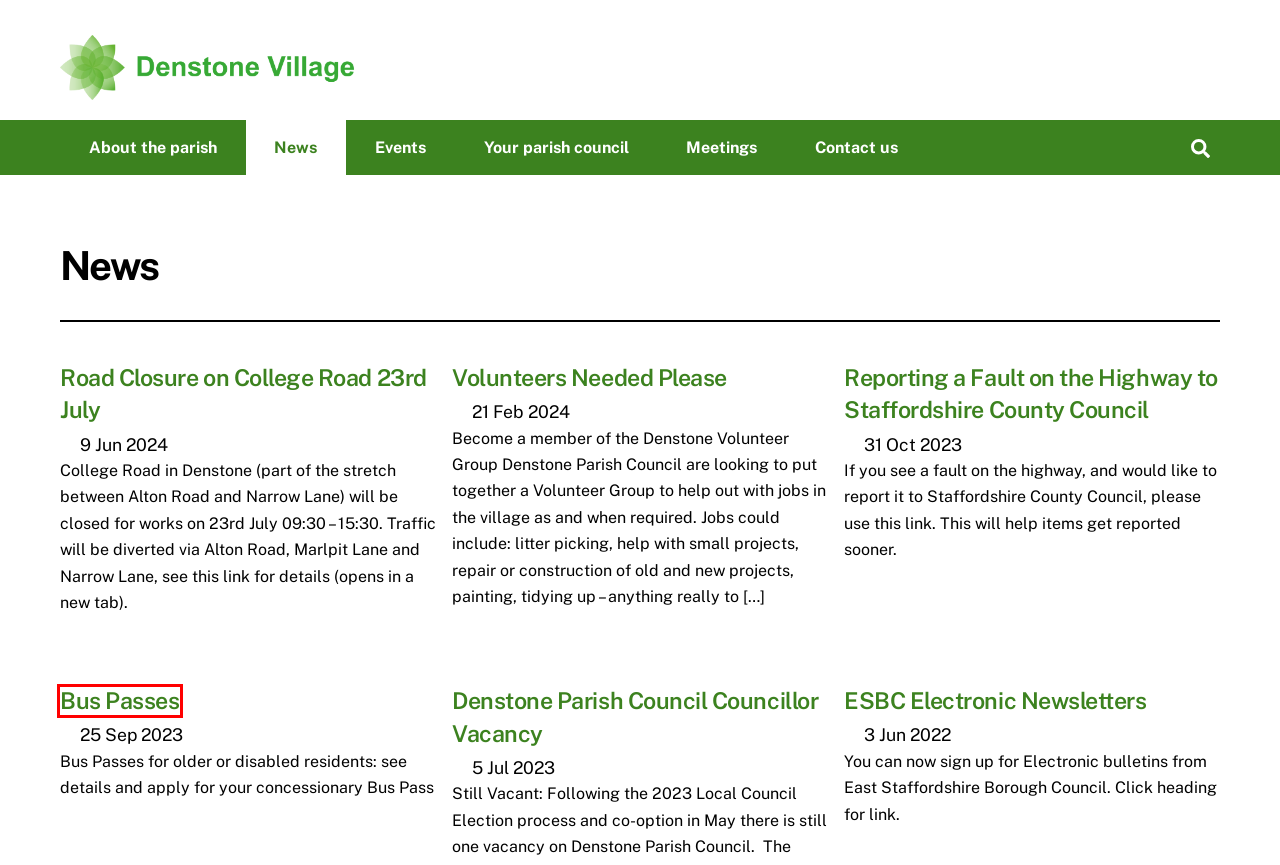Inspect the provided webpage screenshot, concentrating on the element within the red bounding box. Select the description that best represents the new webpage after you click the highlighted element. Here are the candidates:
A. Denstone Parish Council Councillor Vacancy – Denstone Parish Council
B. Events – Denstone Parish Council
C. ESBC Electronic Newsletters – Denstone Parish Council
D. Meetings – Denstone Parish Council
E. Reporting a Fault on the Highway to Staffordshire County Council – Denstone Parish Council
F. Bus Passes – Denstone Parish Council
G. Your parish council – Denstone Parish Council
H. Denstone Parish Council – Denstone Parish Council

F